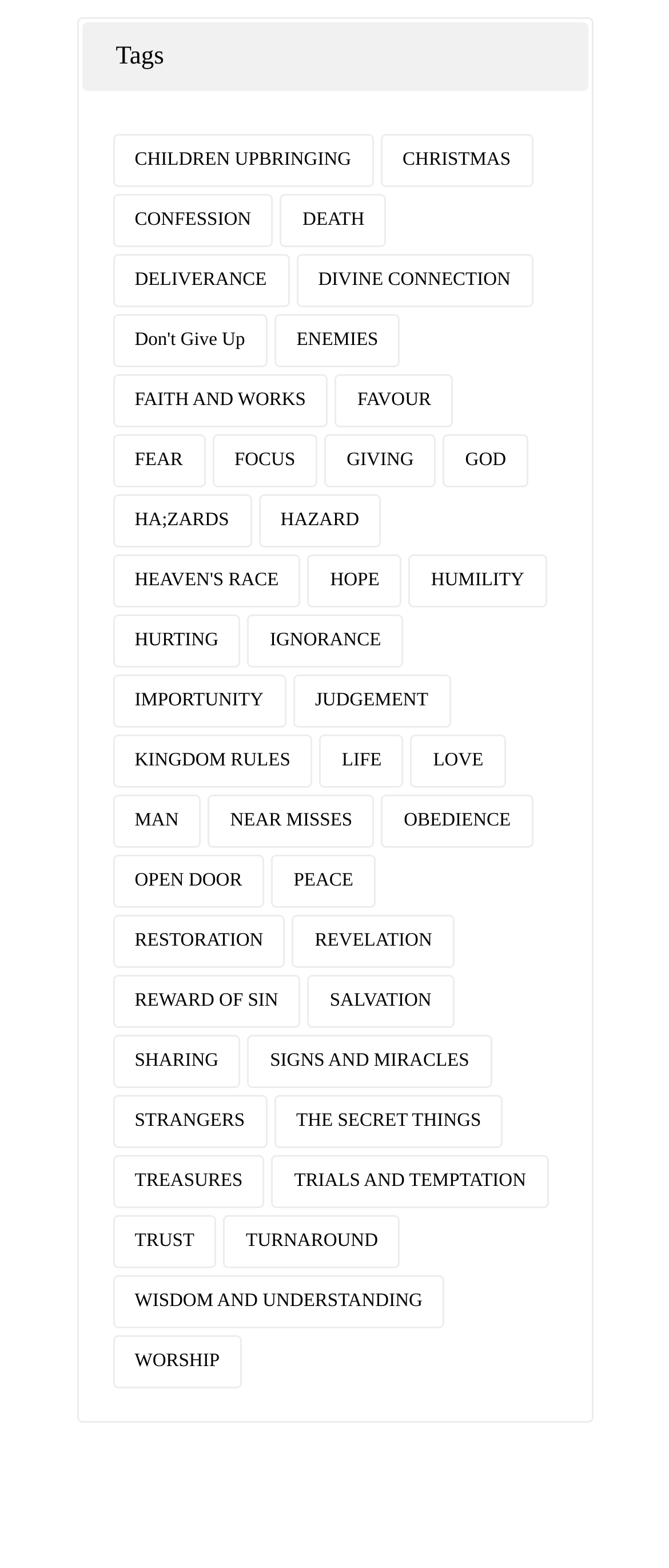Utilize the details in the image to give a detailed response to the question: How many tags are listed?

There are 57 tags listed because there are 57 link elements under the 'Tags' heading, each with a unique text label and bounding box coordinates.